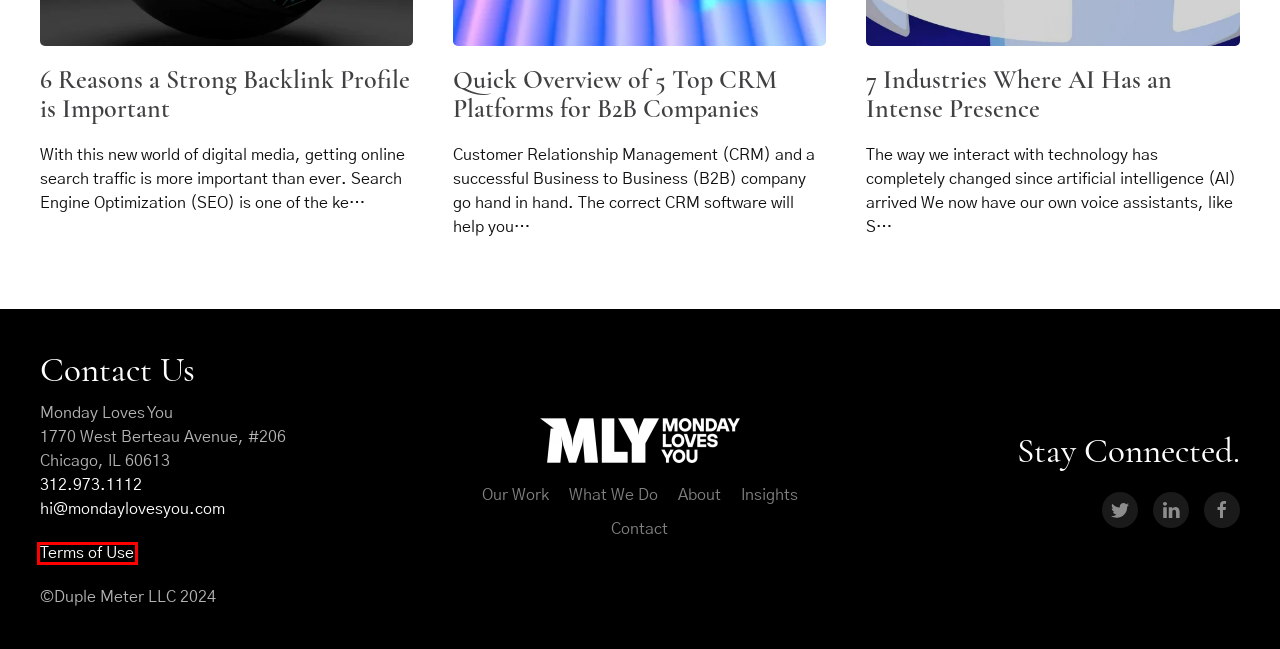Observe the webpage screenshot and focus on the red bounding box surrounding a UI element. Choose the most appropriate webpage description that corresponds to the new webpage after clicking the element in the bounding box. Here are the candidates:
A. Home - Monday Loves You
B. Multiple CRM System Integration Sparks Business Growth
C. Terms of Use - Monday Loves You
D. 7 Industries Where AI Has an Intense Presence
E. Monday Loves You - Monday Loves You
F. Insights - Monday Loves You
G. Quick Overview of 5 Top CRM Platforms for B2B Companies
H. 5 Rules for Effective Marketing in a Digital World

C